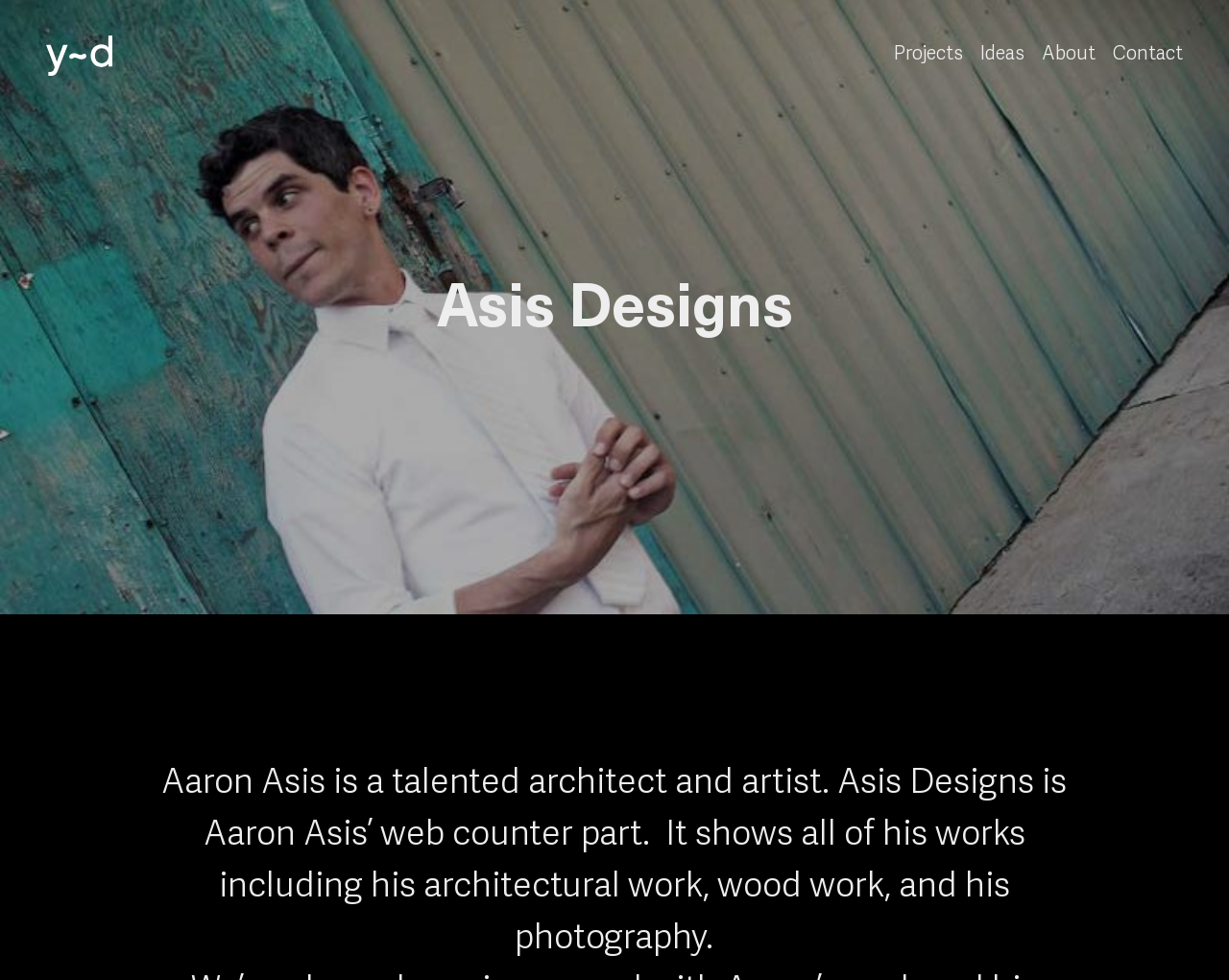Respond to the following question using a concise word or phrase: 
How many navigation links are present on the top of the webpage?

4